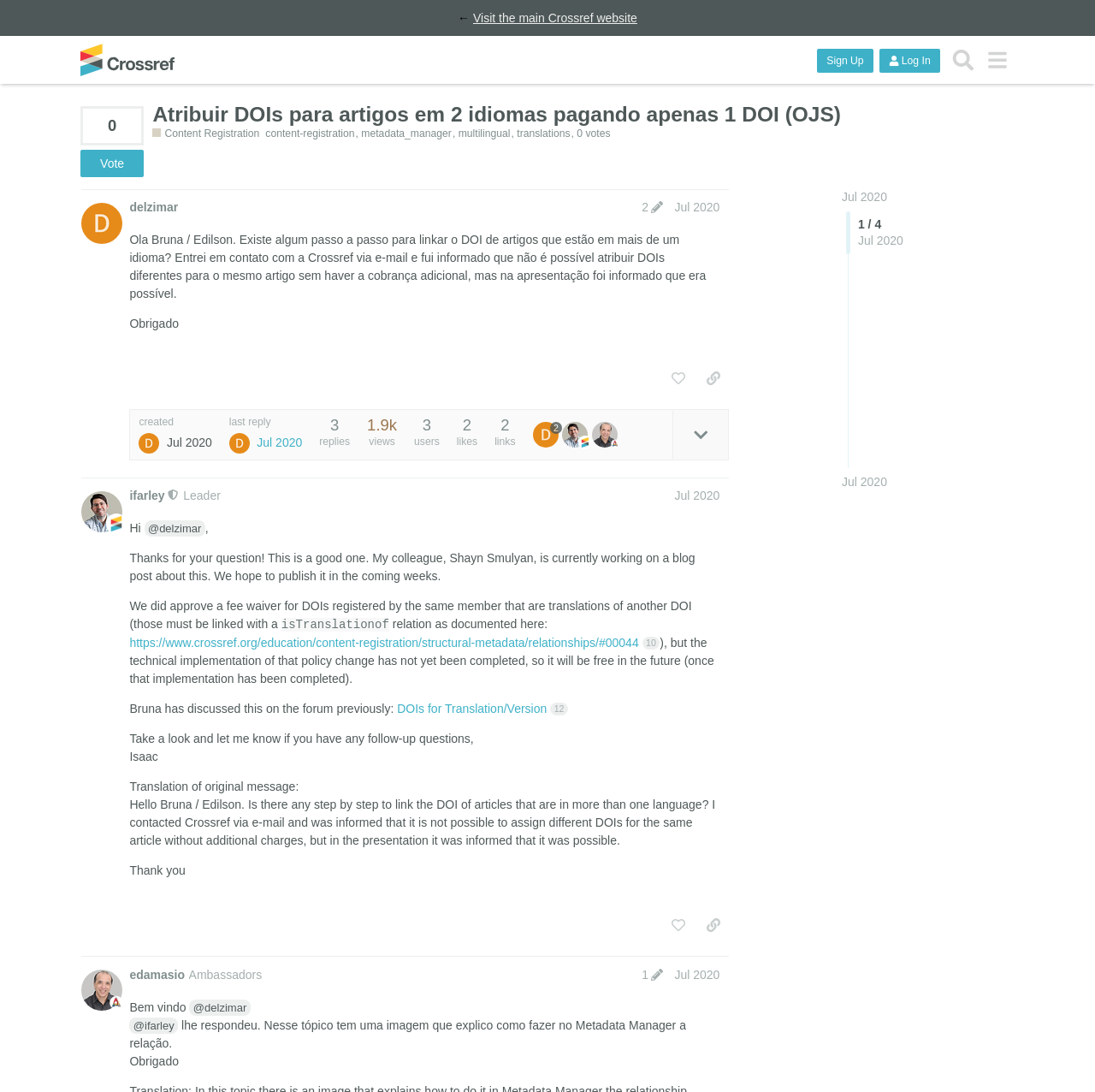Kindly respond to the following question with a single word or a brief phrase: 
What is the role of ifarley?

moderator